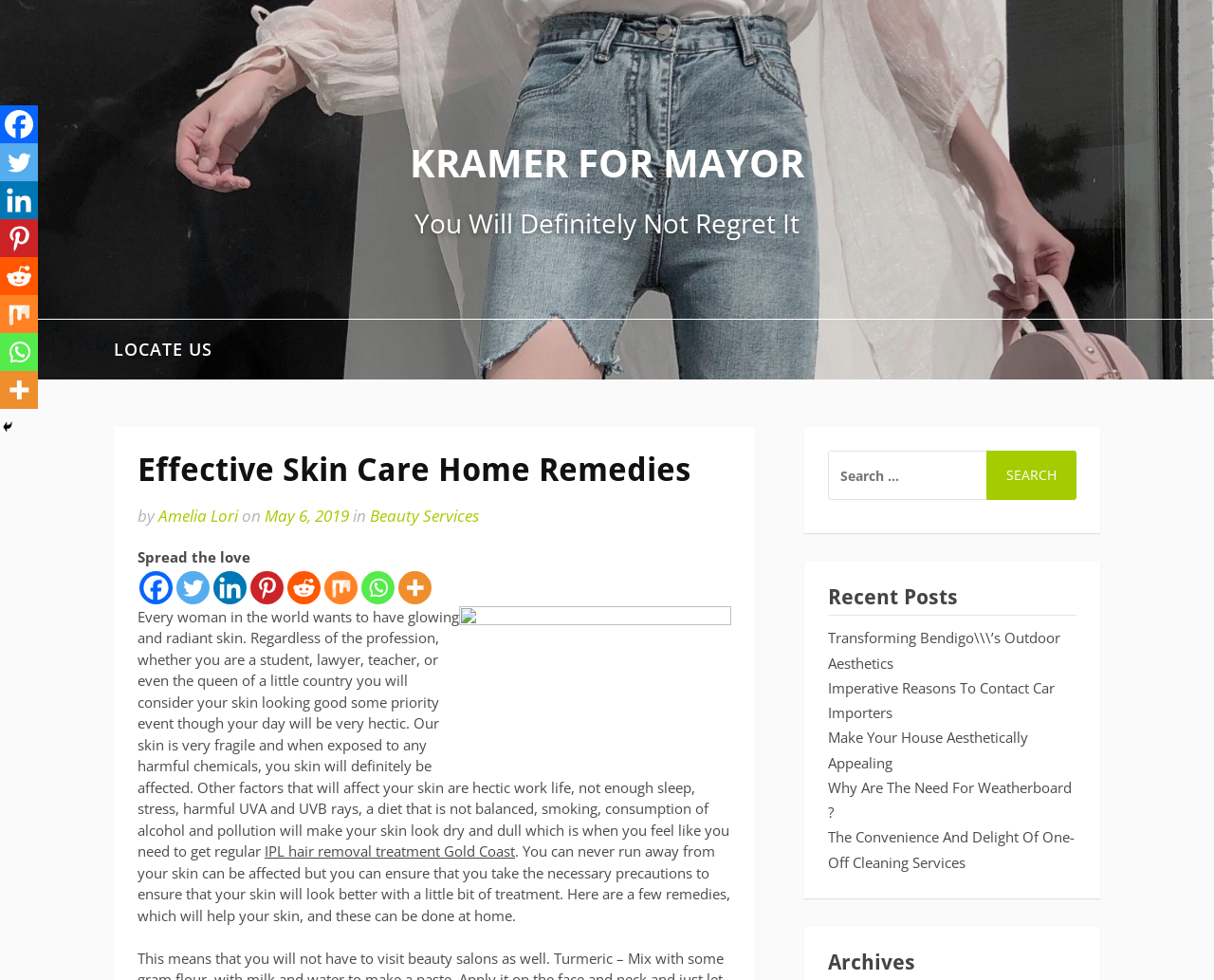What is the topic of the recent posts section?
Ensure your answer is thorough and detailed.

The recent posts section lists several article titles, including 'Transforming Bendigo’s Outdoor Aesthetics', 'Imperative Reasons To Contact Car Importers', and 'Make Your House Aesthetically Appealing'. These topics appear to be unrelated to skin care and may be general articles or blog posts.